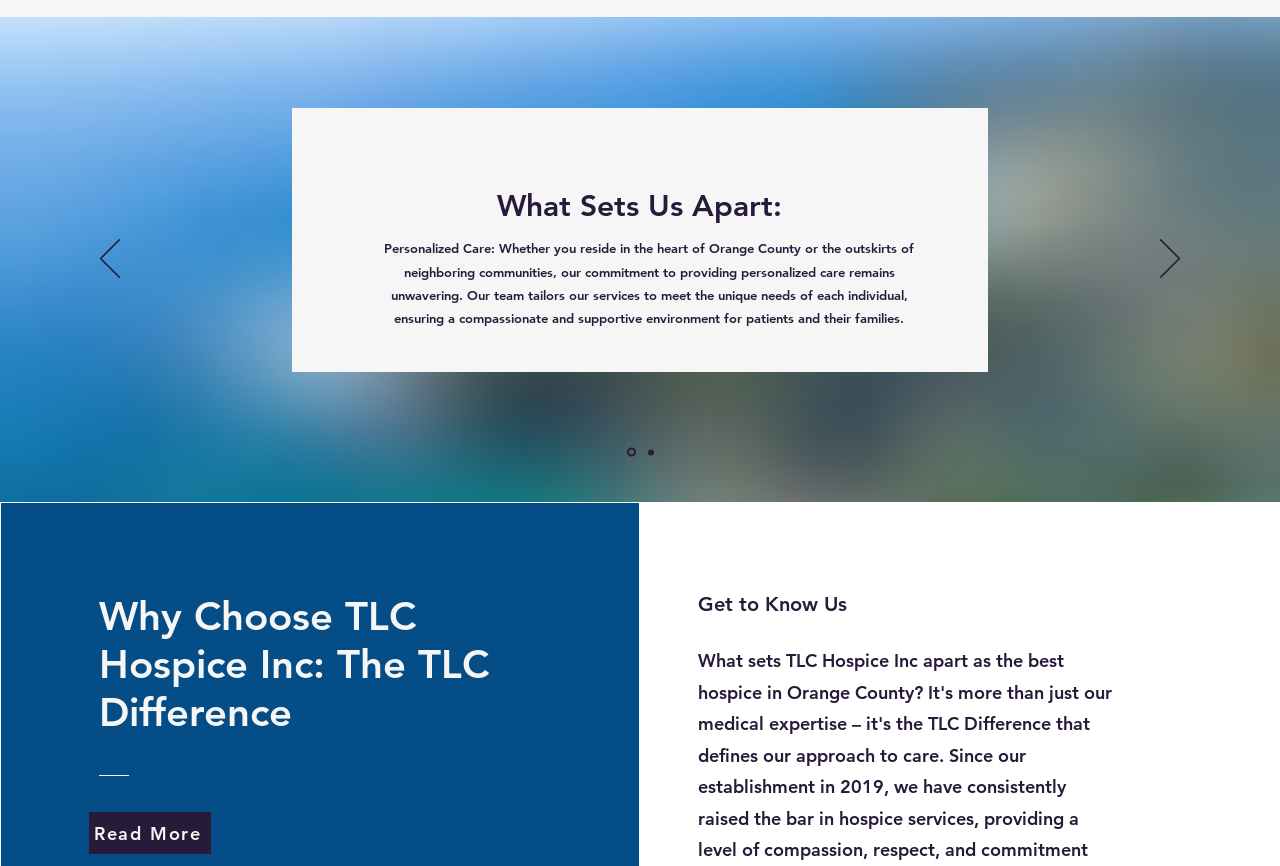Please give a succinct answer to the question in one word or phrase:
What is the purpose of the 'Previous' and 'Next' buttons?

To navigate the slideshow